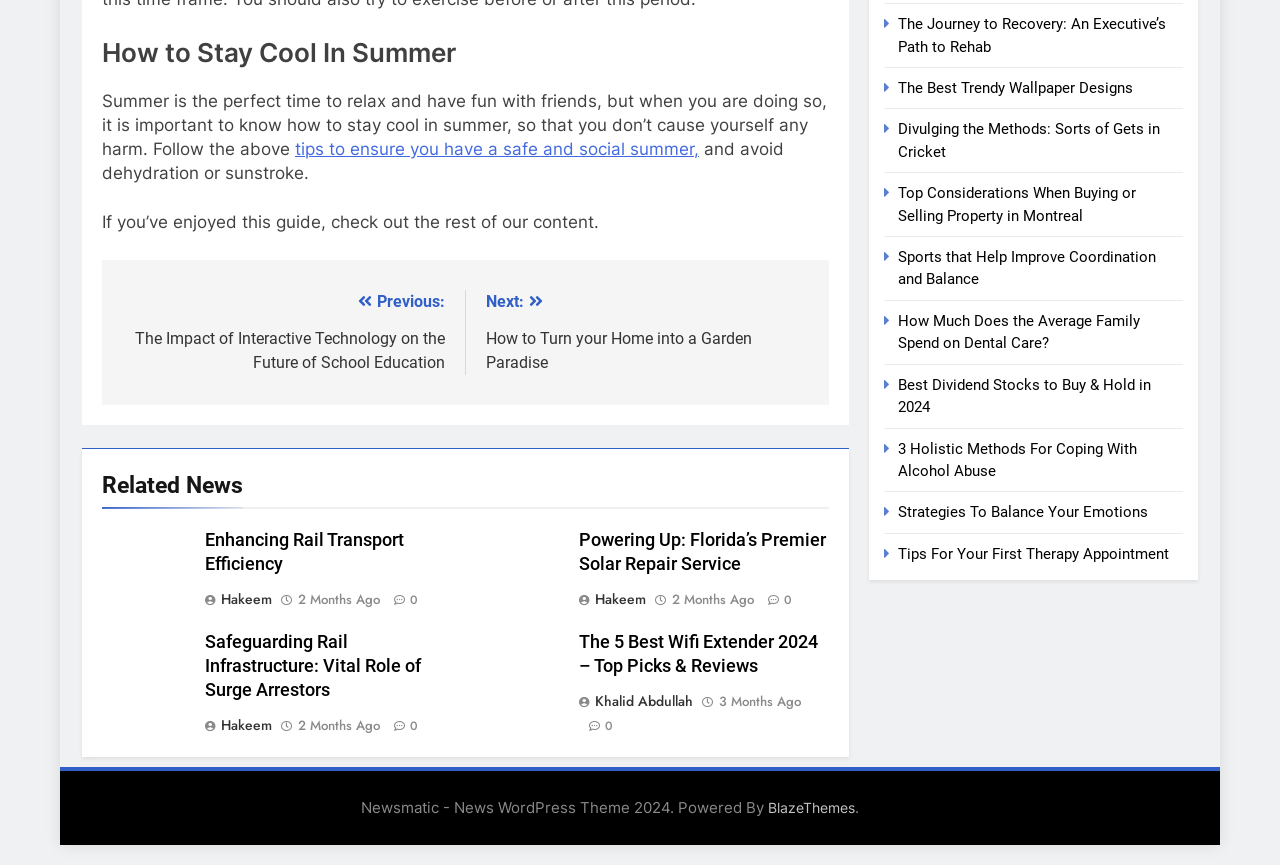Find the bounding box of the web element that fits this description: "Enhancing Rail Transport Efficiency".

[0.16, 0.613, 0.316, 0.663]